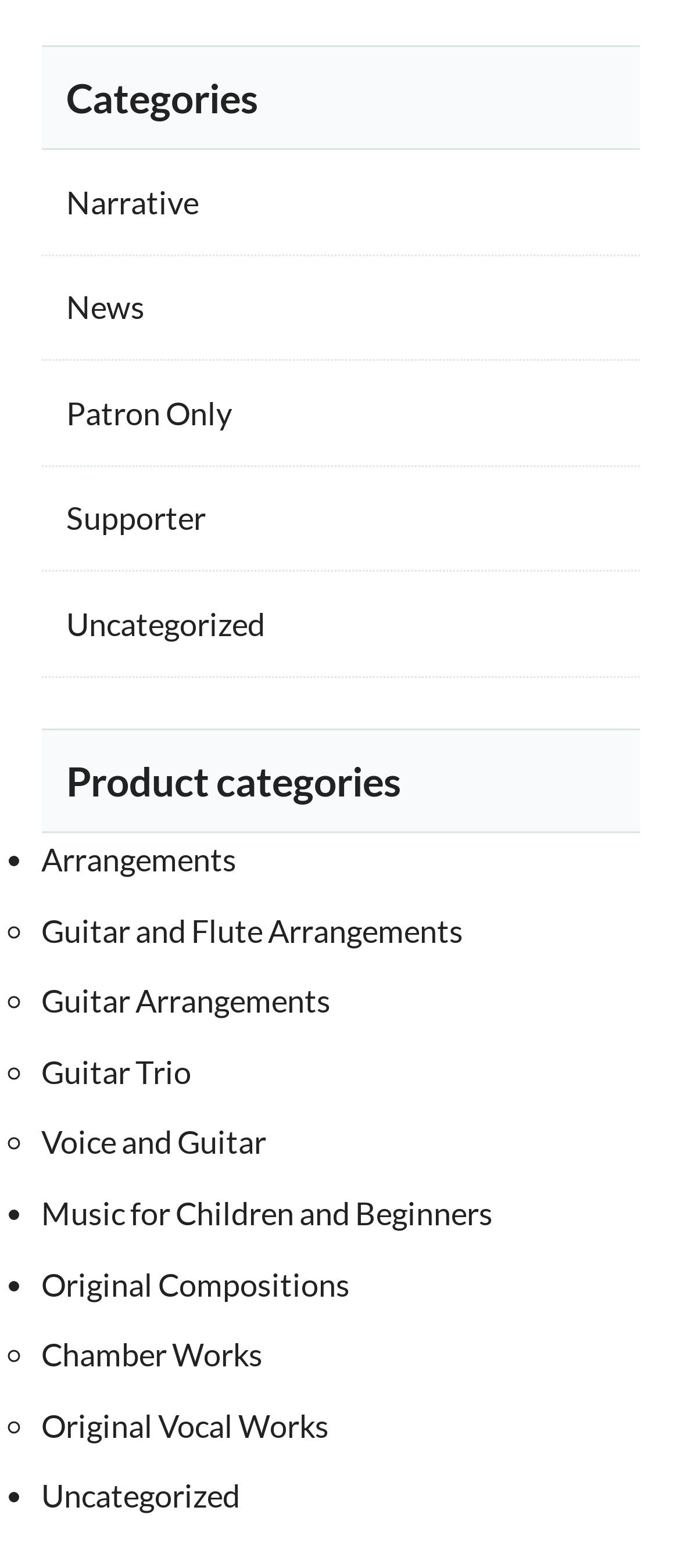Locate the bounding box coordinates of the area to click to fulfill this instruction: "View 'Case illustration'". The bounding box should be presented as four float numbers between 0 and 1, in the order [left, top, right, bottom].

None